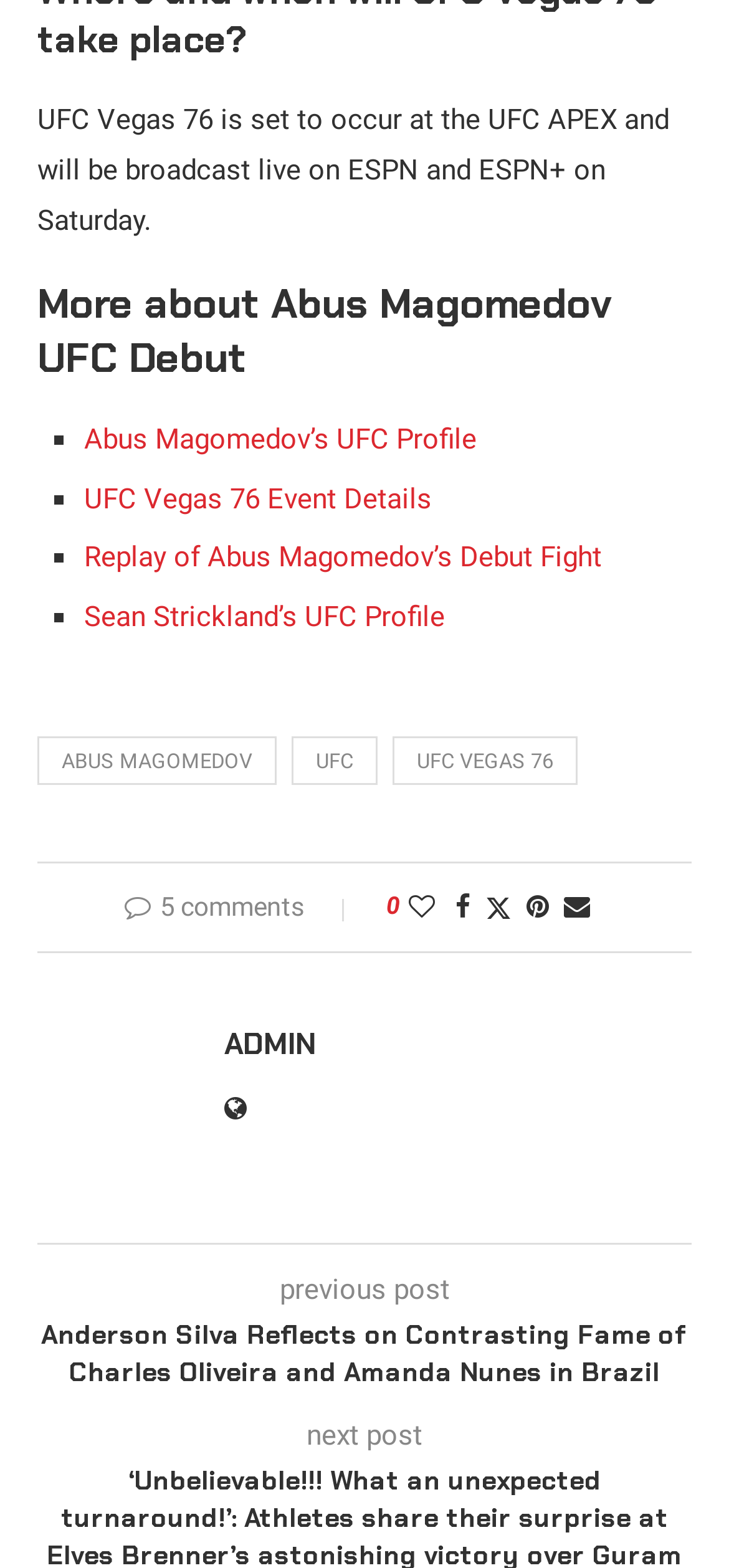Please identify the bounding box coordinates of the area that needs to be clicked to fulfill the following instruction: "Read Abus Magomedov’s UFC Profile."

[0.115, 0.269, 0.654, 0.291]